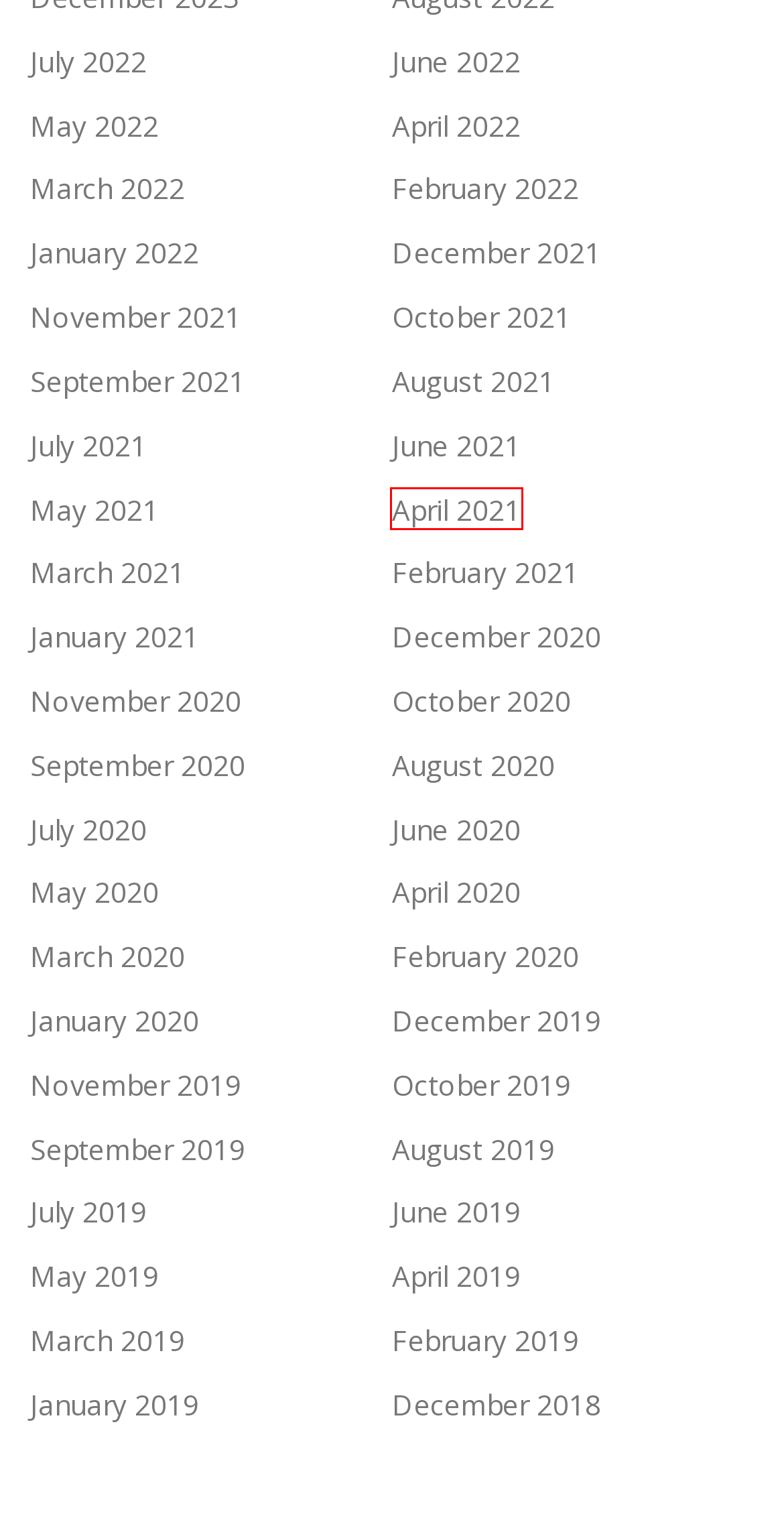View the screenshot of the webpage containing a red bounding box around a UI element. Select the most fitting webpage description for the new page shown after the element in the red bounding box is clicked. Here are the candidates:
A. February 2021 – Read our blog and be healthy!
B. April 2020 – Read our blog and be healthy!
C. April 2021 – Read our blog and be healthy!
D. September 2020 – Read our blog and be healthy!
E. Blog Tool, Publishing Platform, and CMS – WordPress.org
F. December 2021 – Read our blog and be healthy!
G. April 2022 – Read our blog and be healthy!
H. January 2021 – Read our blog and be healthy!

C